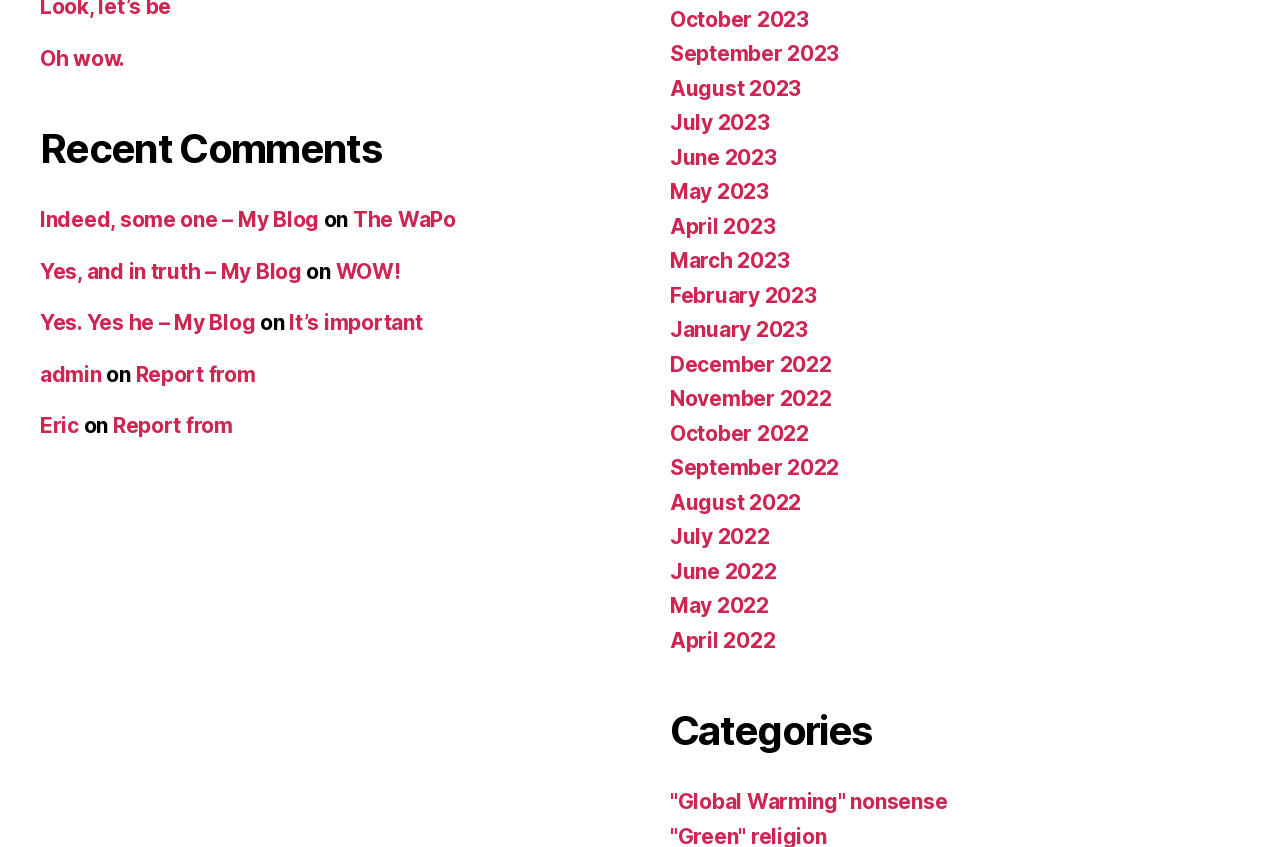Find the bounding box coordinates of the clickable area required to complete the following action: "Browse categories".

[0.523, 0.834, 0.969, 0.893]